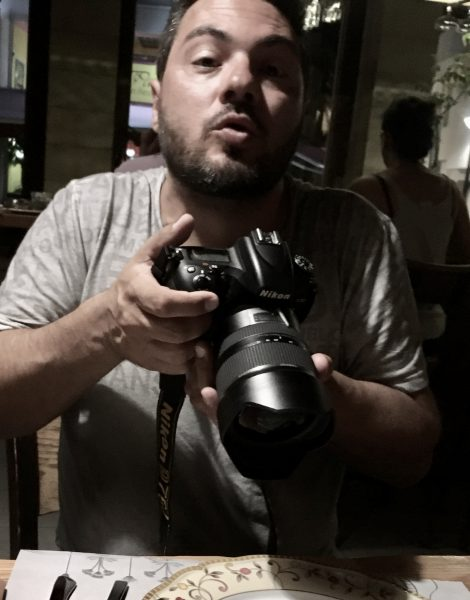Where is the cultural context of the image reminiscent of?
Refer to the image and give a detailed response to the question.

The image encapsulates not just a moment in time, but also the passion for creativity and a love for capturing life's experiences, reminiscent of the vibrant culture of Crete, where such life moments often unfold against the backdrop of rich flavors and traditions.